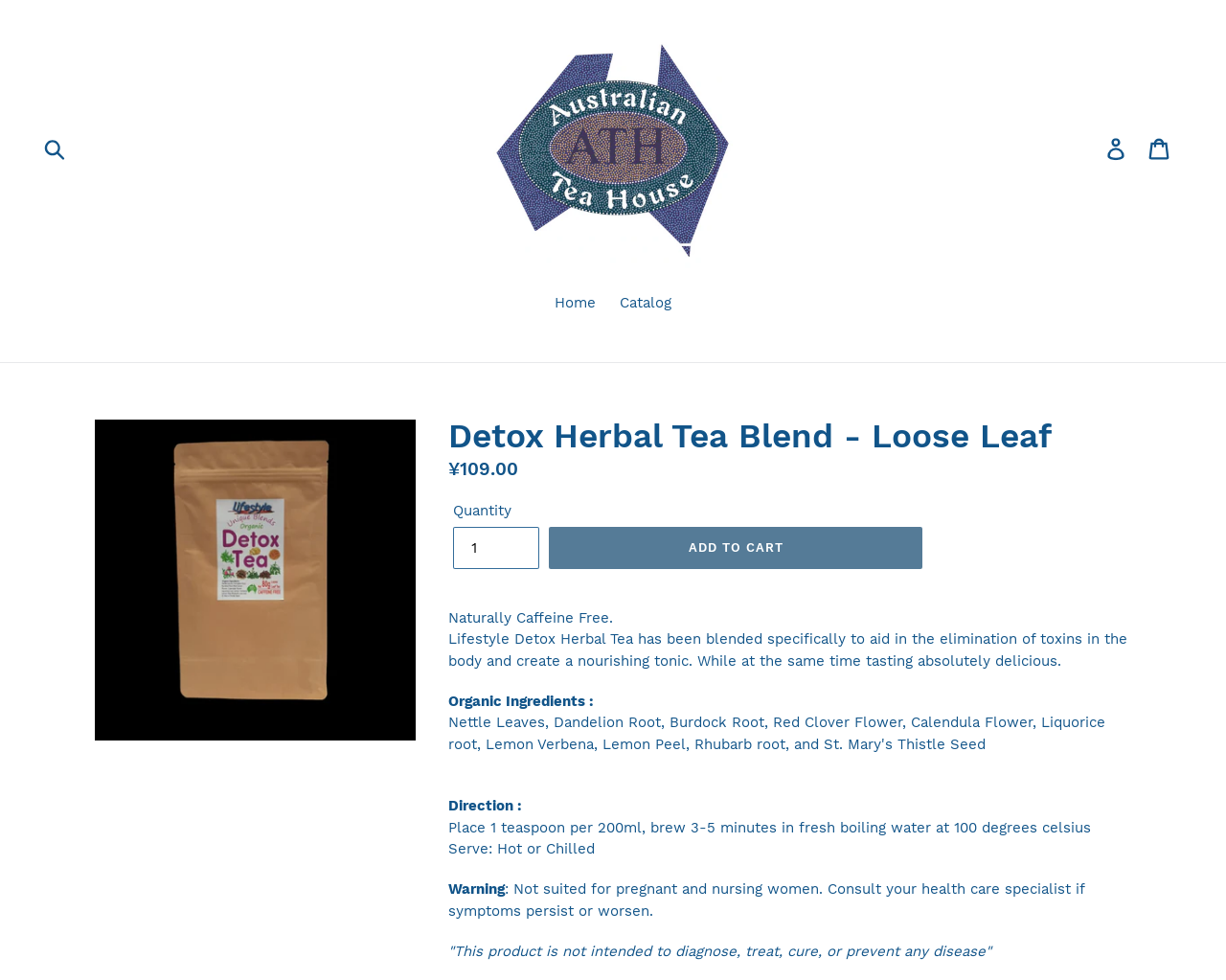Please identify the bounding box coordinates of the area that needs to be clicked to follow this instruction: "Add the Detox Herbal Tea Blend to your cart".

[0.448, 0.538, 0.753, 0.581]